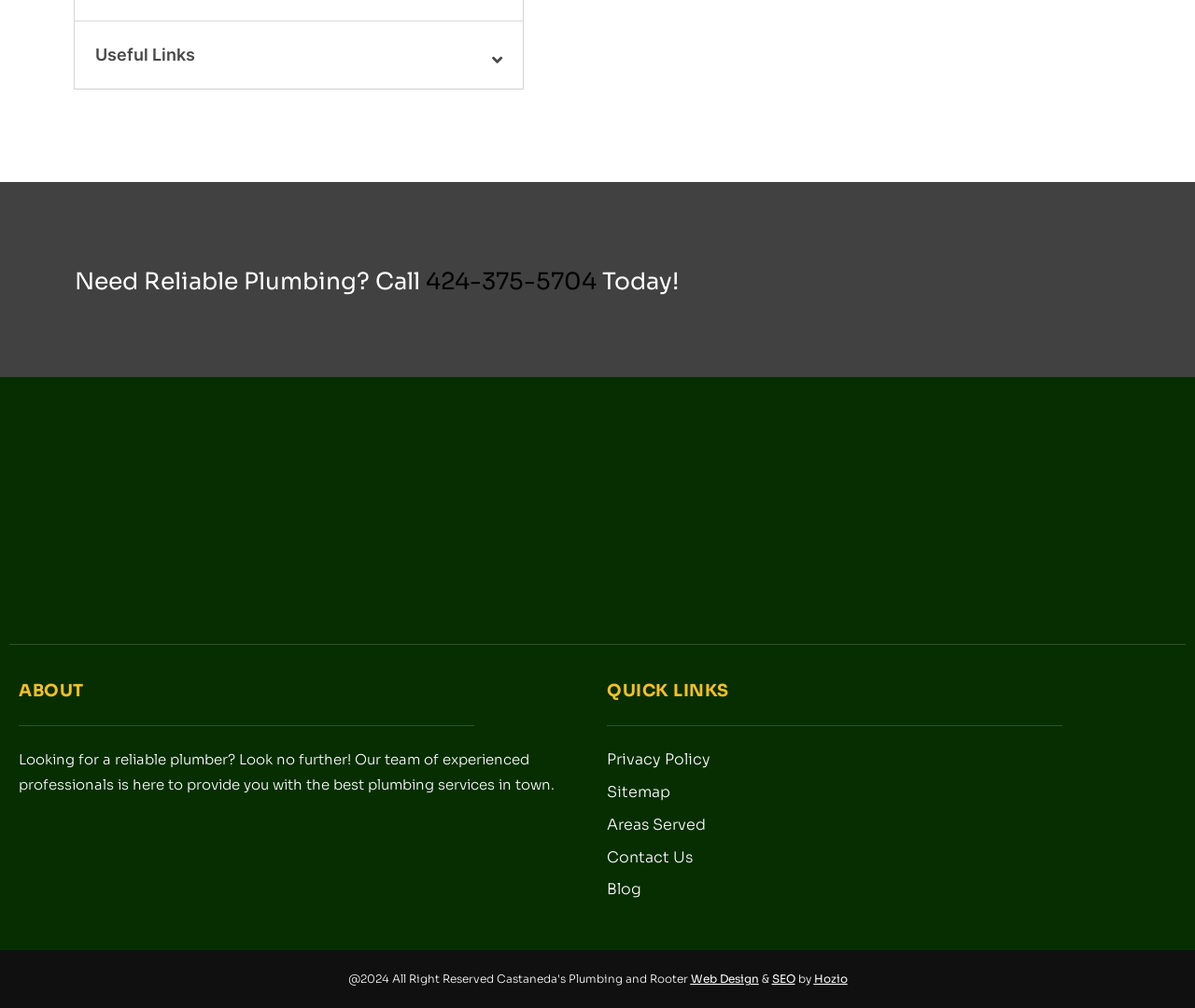Please identify the bounding box coordinates of the element's region that should be clicked to execute the following instruction: "Call 424-375-5704". The bounding box coordinates must be four float numbers between 0 and 1, i.e., [left, top, right, bottom].

[0.356, 0.265, 0.499, 0.294]